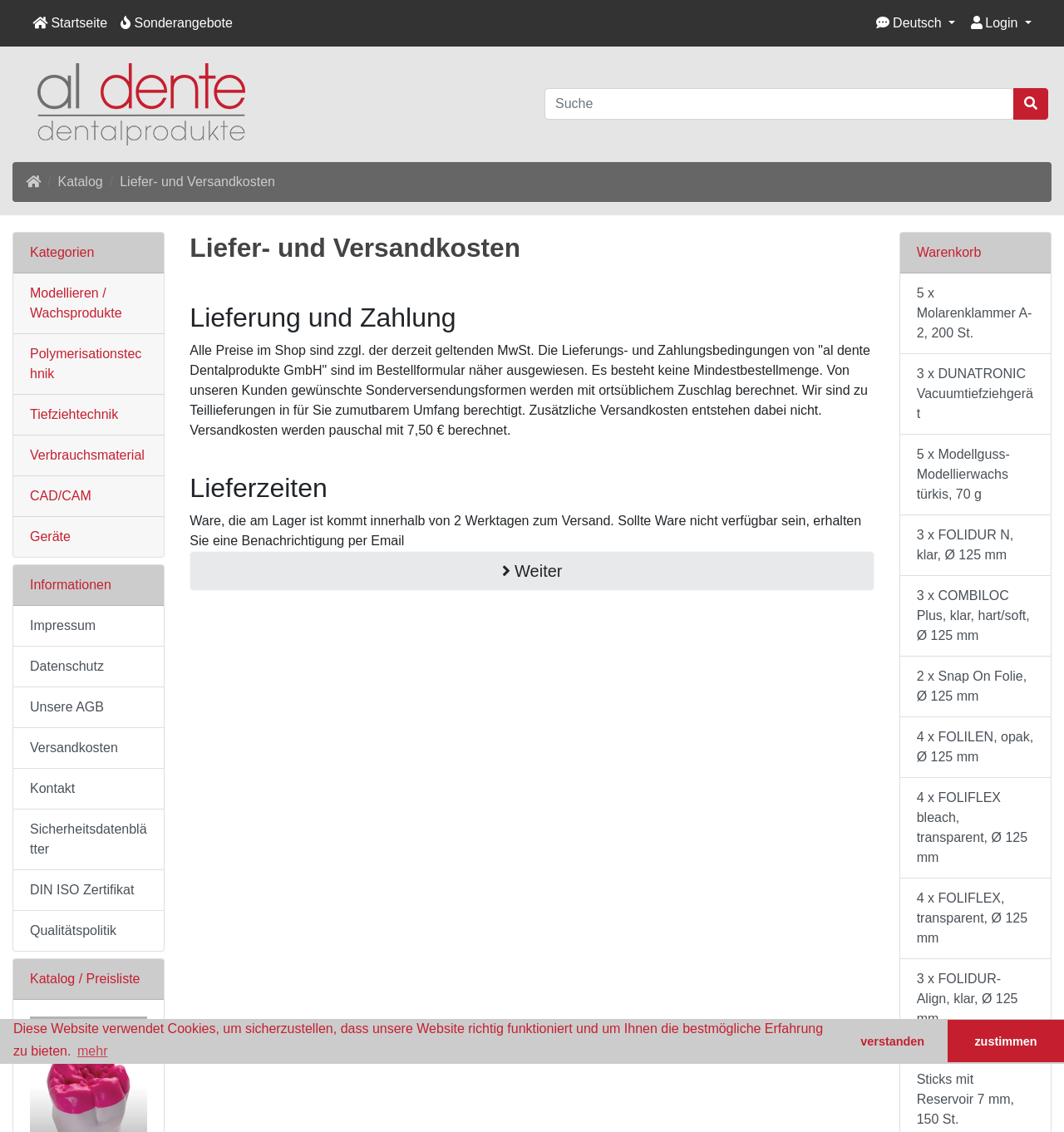Given the webpage screenshot, identify the bounding box of the UI element that matches this description: "Liefer- und Versandkosten".

[0.113, 0.154, 0.259, 0.167]